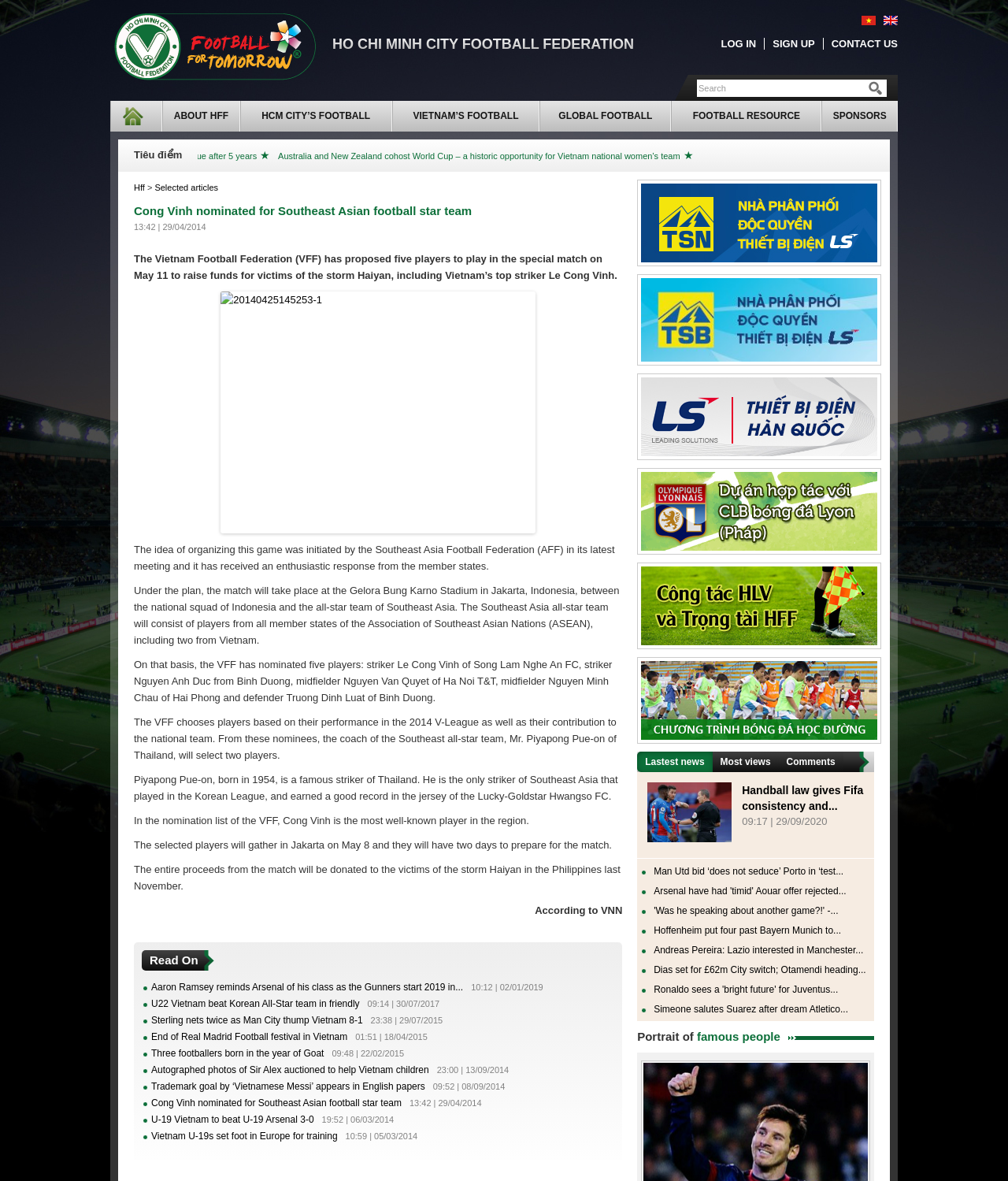Could you specify the bounding box coordinates for the clickable section to complete the following instruction: "Click on the 'CONTACT US' link"?

[0.816, 0.032, 0.891, 0.042]